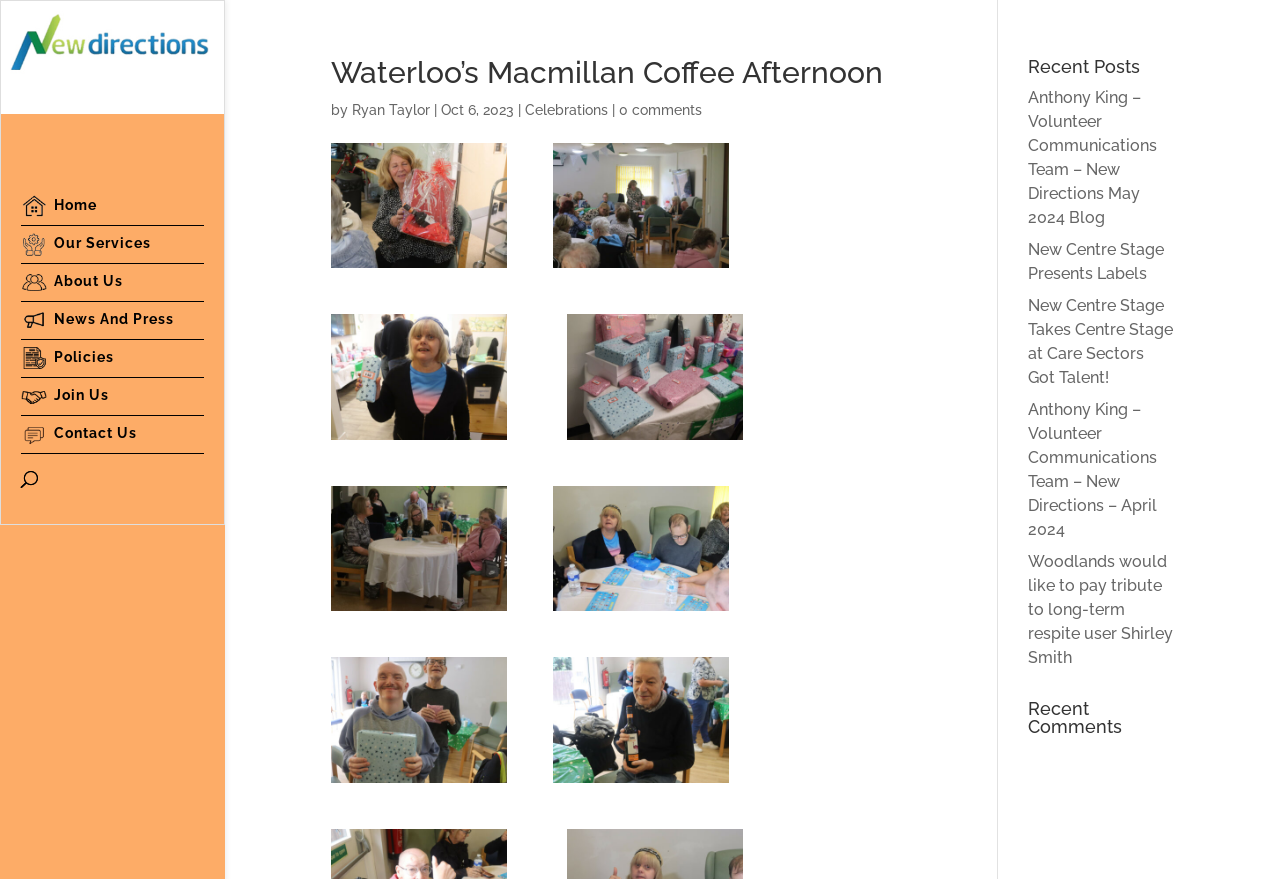What is the section below the main article?
Based on the screenshot, answer the question with a single word or phrase.

Recent Posts